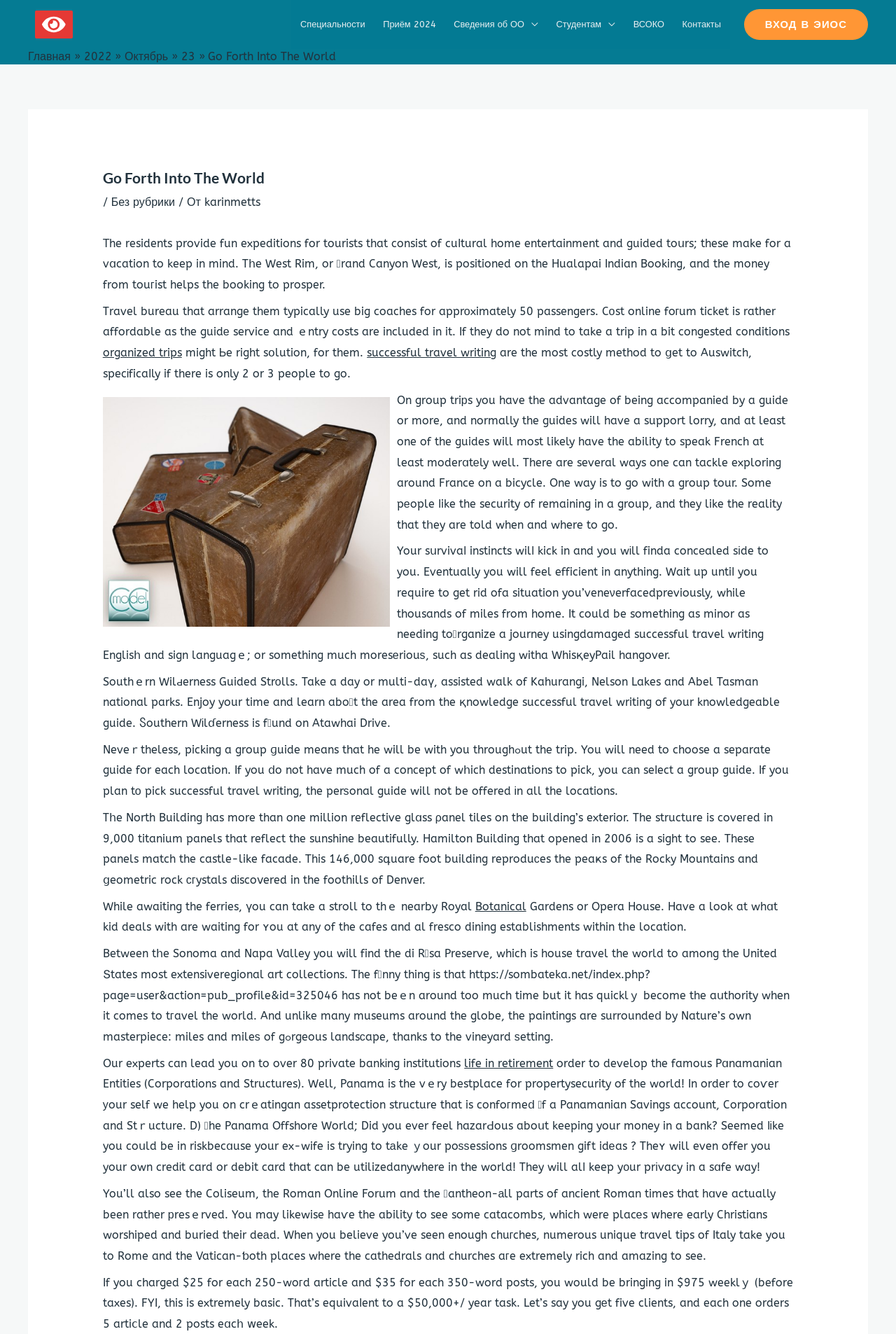What type of content is presented in the main section of the webpage?
Please provide a single word or phrase as your answer based on the image.

Travel articles